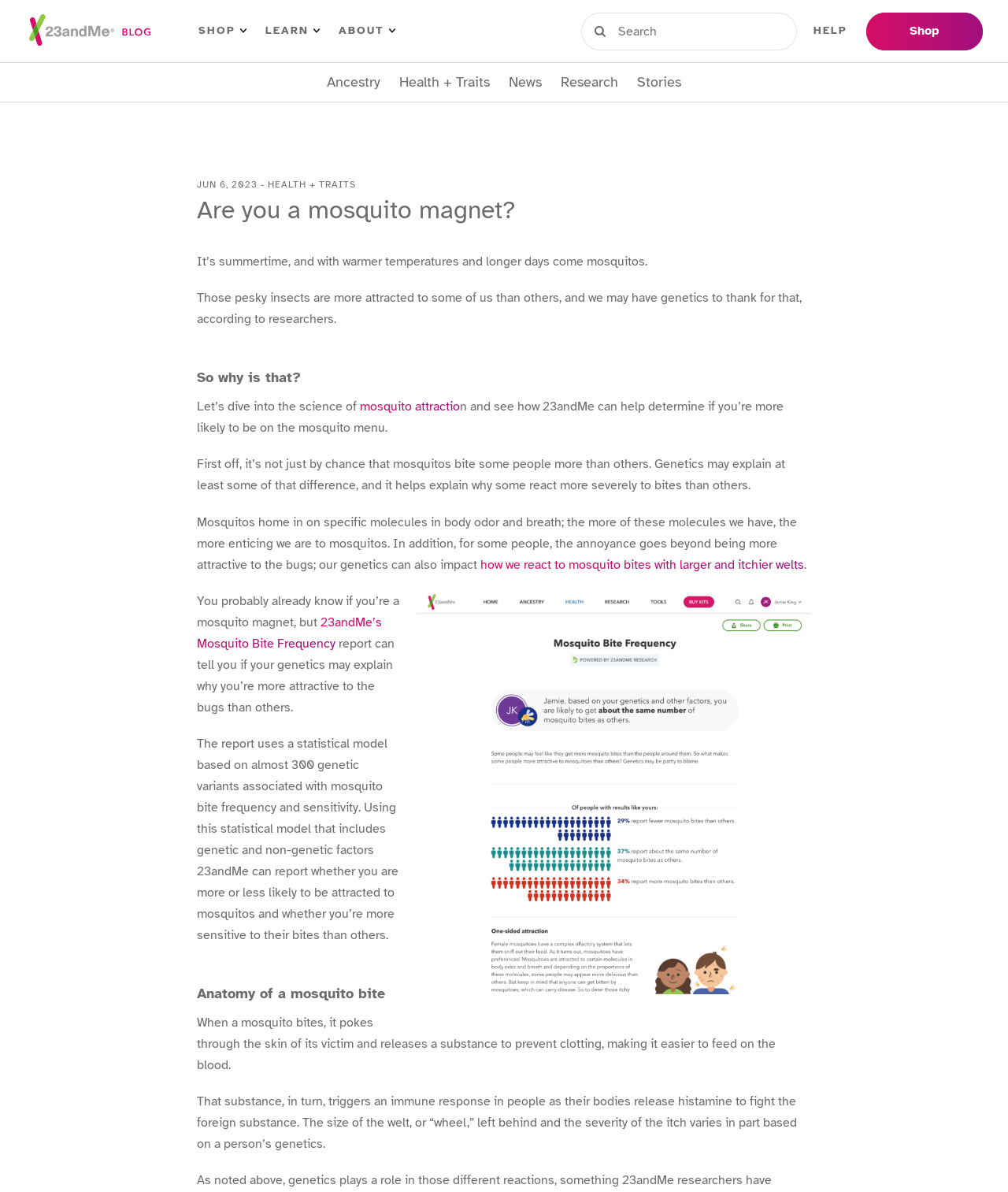Locate the bounding box of the UI element based on this description: "Ancestry". Provide four float numbers between 0 and 1 as [left, top, right, bottom].

[0.324, 0.062, 0.377, 0.076]